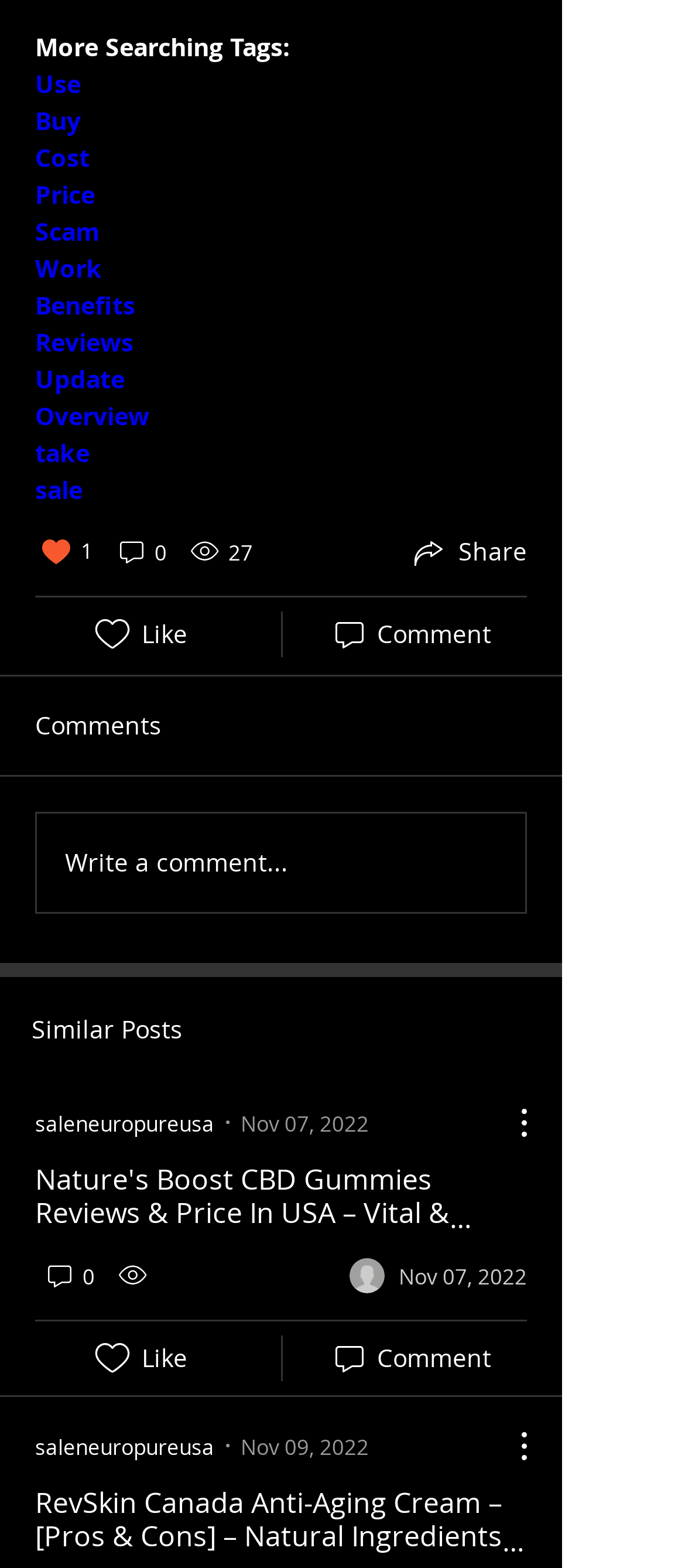Please find the bounding box coordinates of the element that must be clicked to perform the given instruction: "Click on the 'Use' link". The coordinates should be four float numbers from 0 to 1, i.e., [left, top, right, bottom].

[0.051, 0.042, 0.118, 0.063]